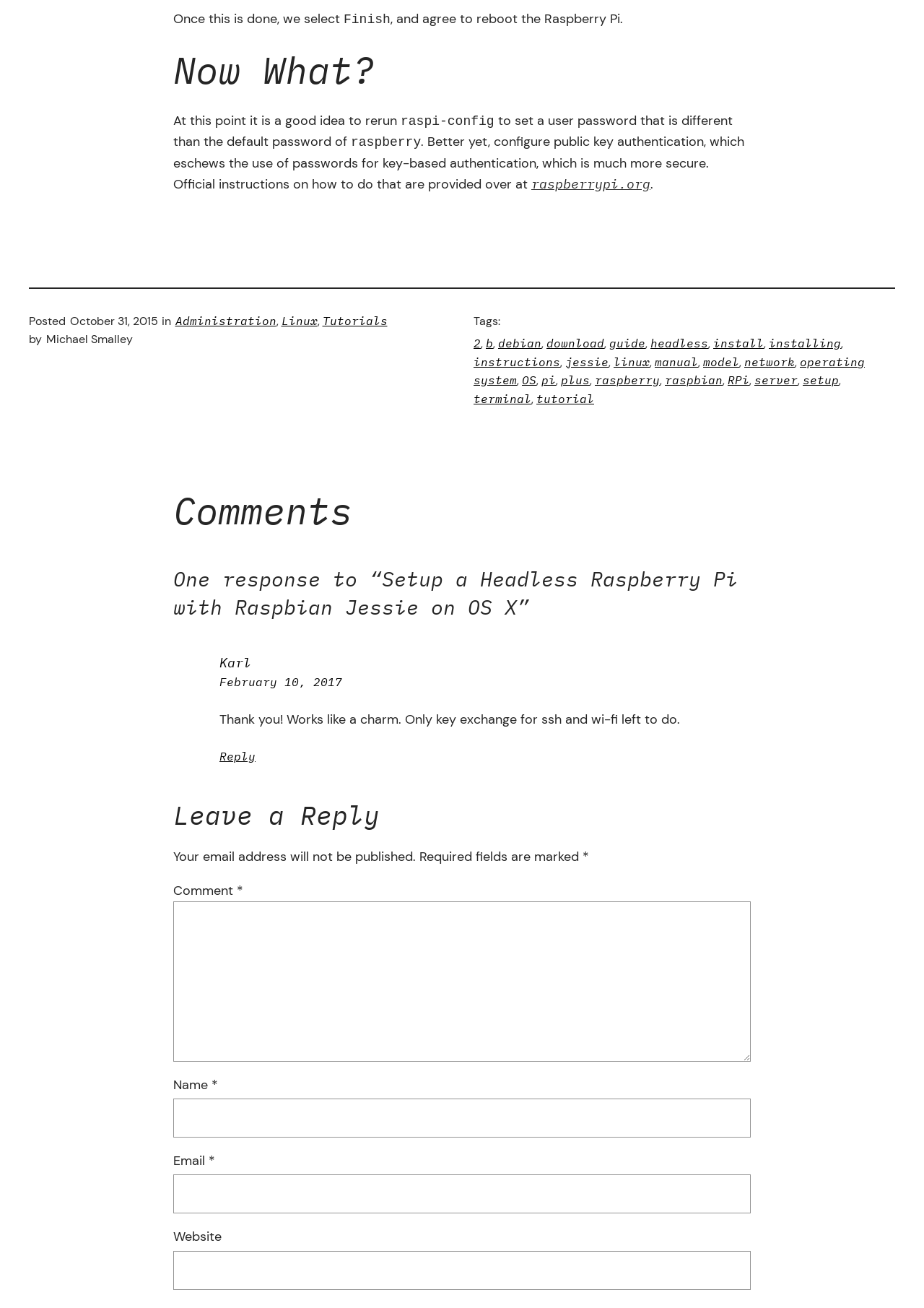Please provide the bounding box coordinates for the element that needs to be clicked to perform the instruction: "Enter your comment". The coordinates must consist of four float numbers between 0 and 1, formatted as [left, top, right, bottom].

[0.188, 0.689, 0.812, 0.812]